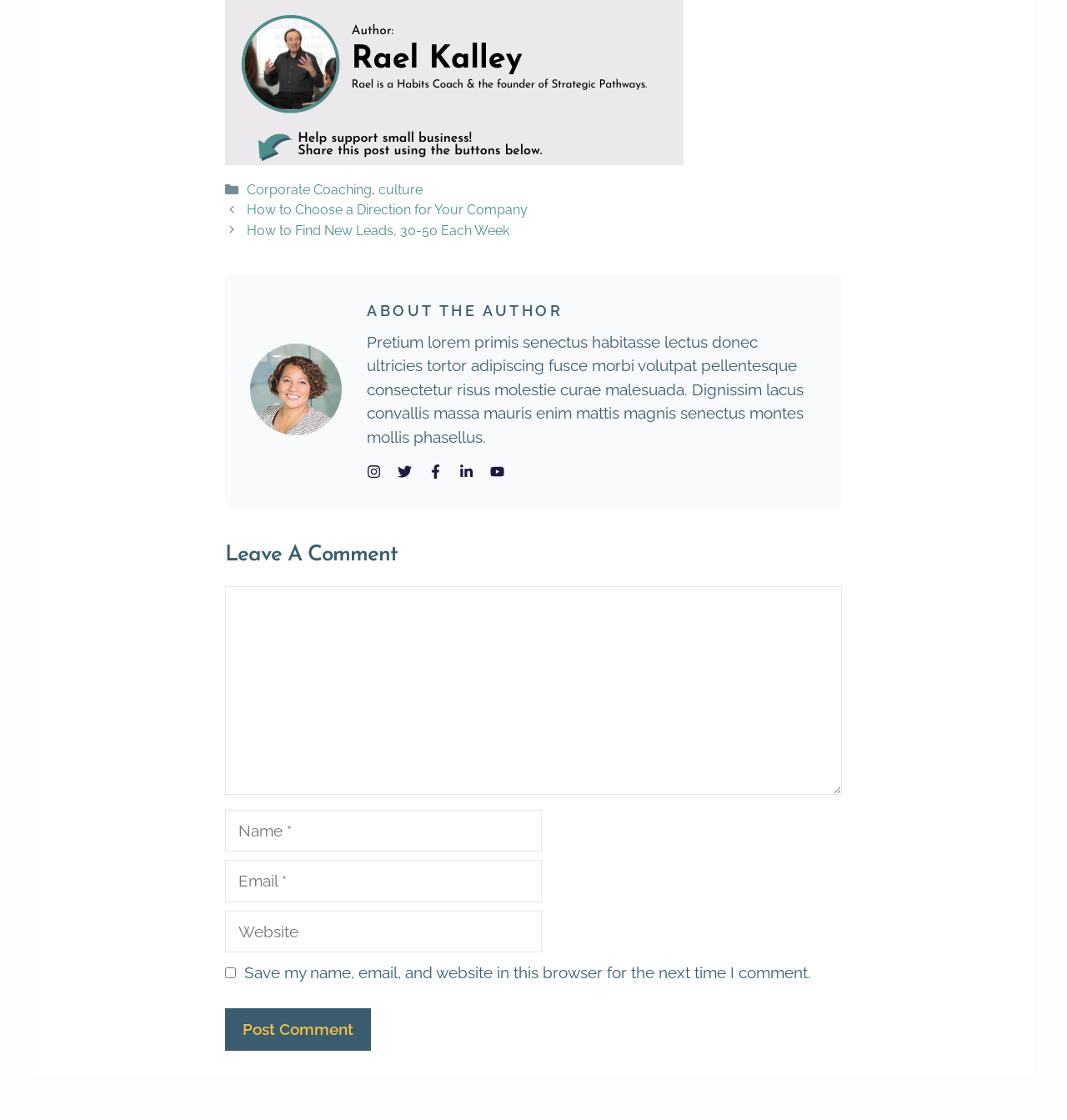What are the categories listed on the webpage?
Can you give a detailed and elaborate answer to the question?

The categories can be found in the footer section of the webpage, where there are links to 'Corporate Coaching' and 'culture'.